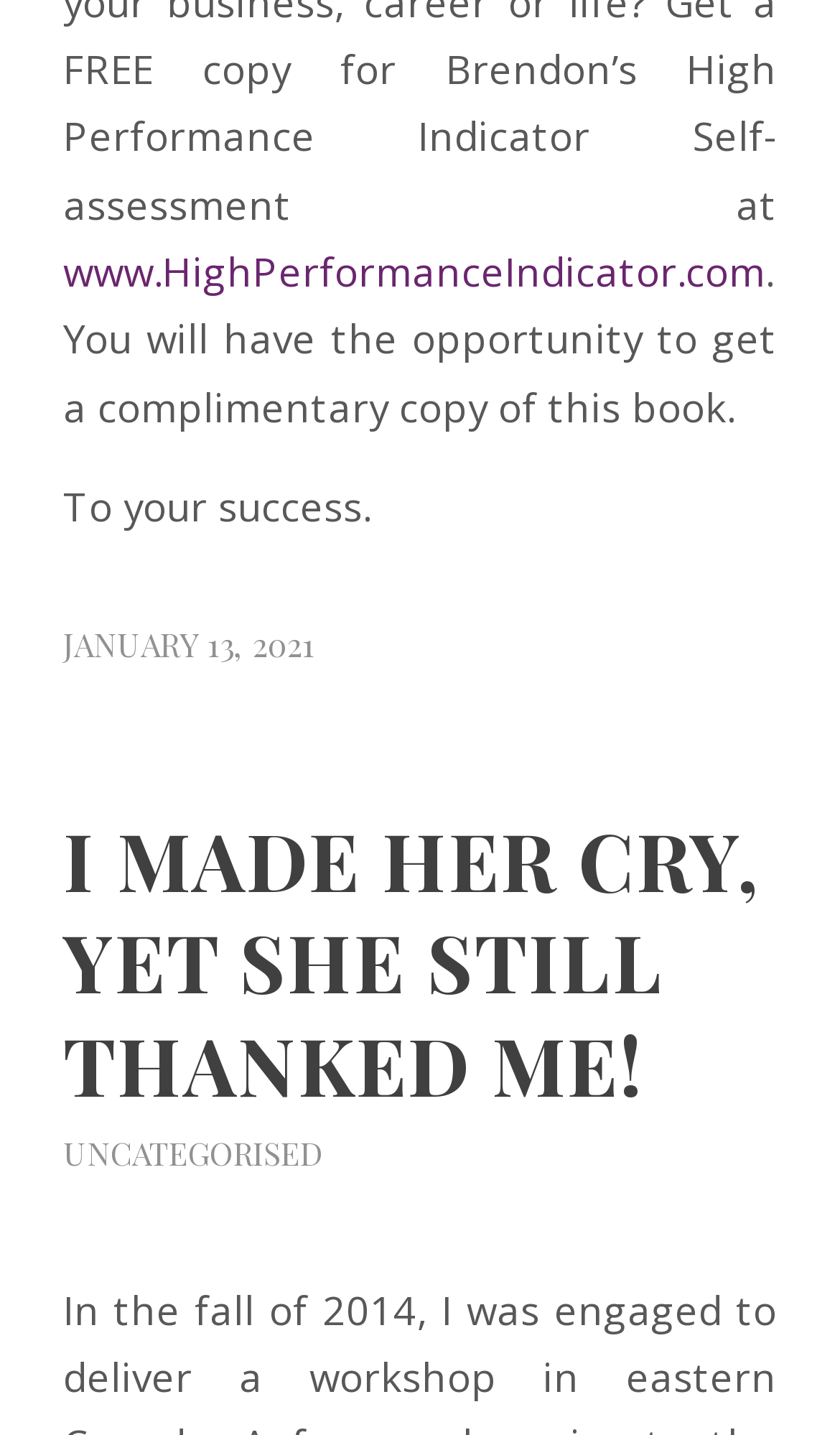Answer in one word or a short phrase: 
What is the text above the date on the webpage?

To your success.